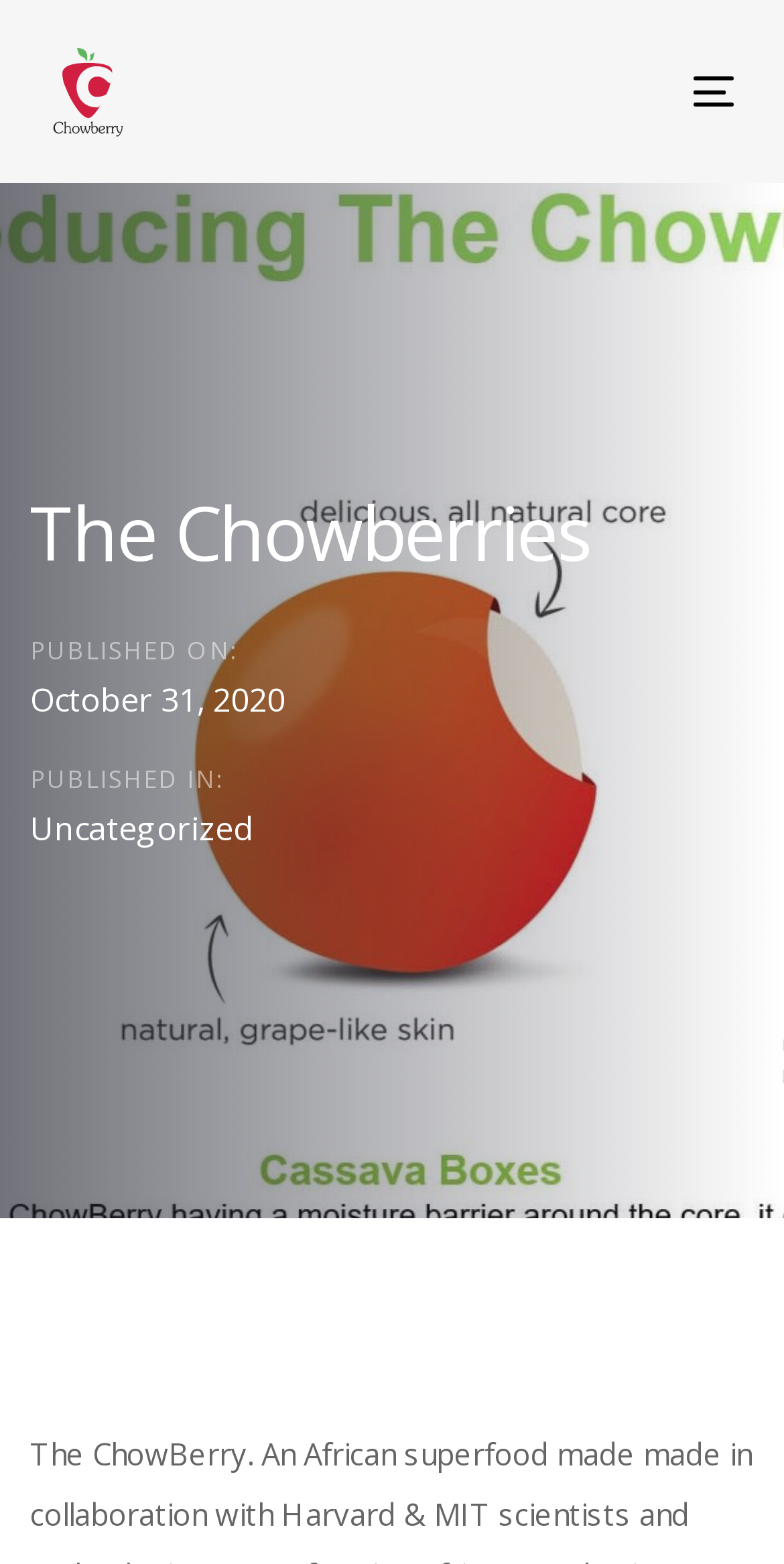What is the date of the published article?
Refer to the screenshot and answer in one word or phrase.

October 31, 2020